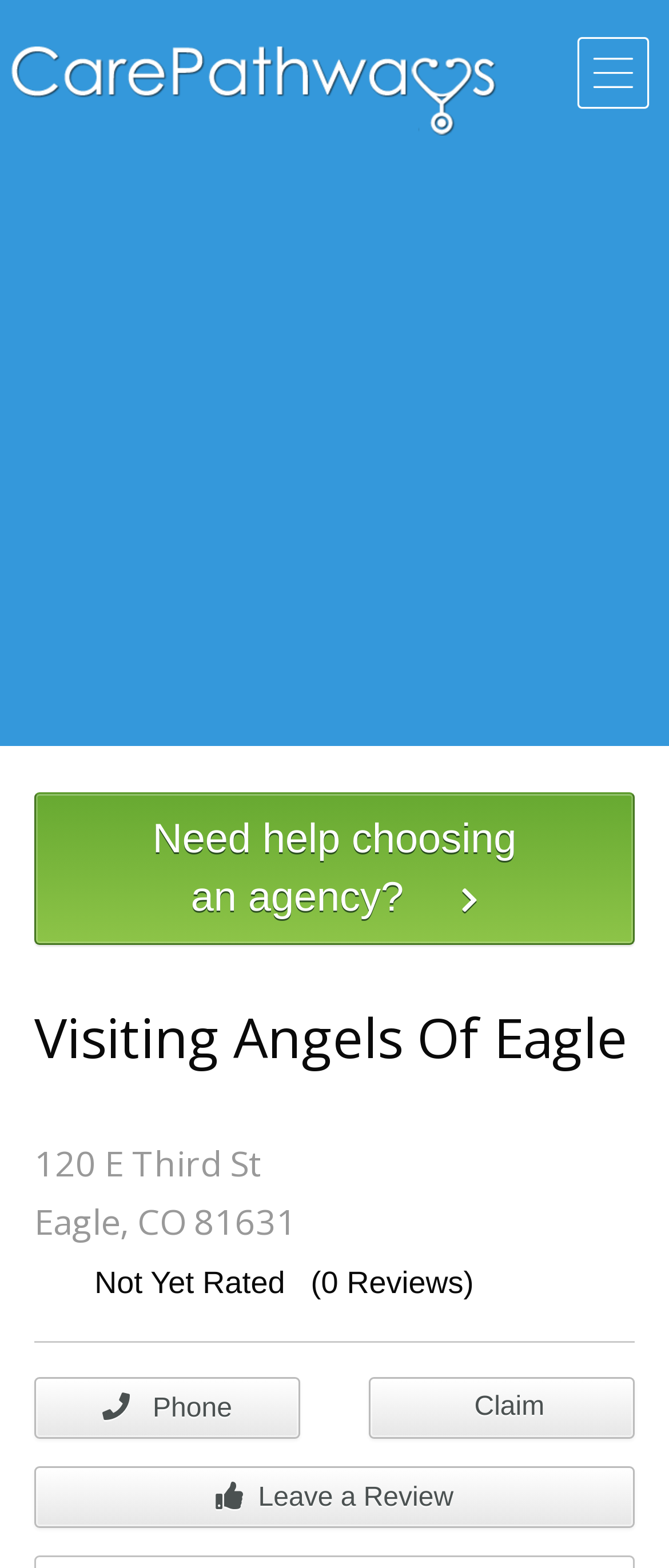Identify the bounding box coordinates of the HTML element based on this description: "Cotton".

None